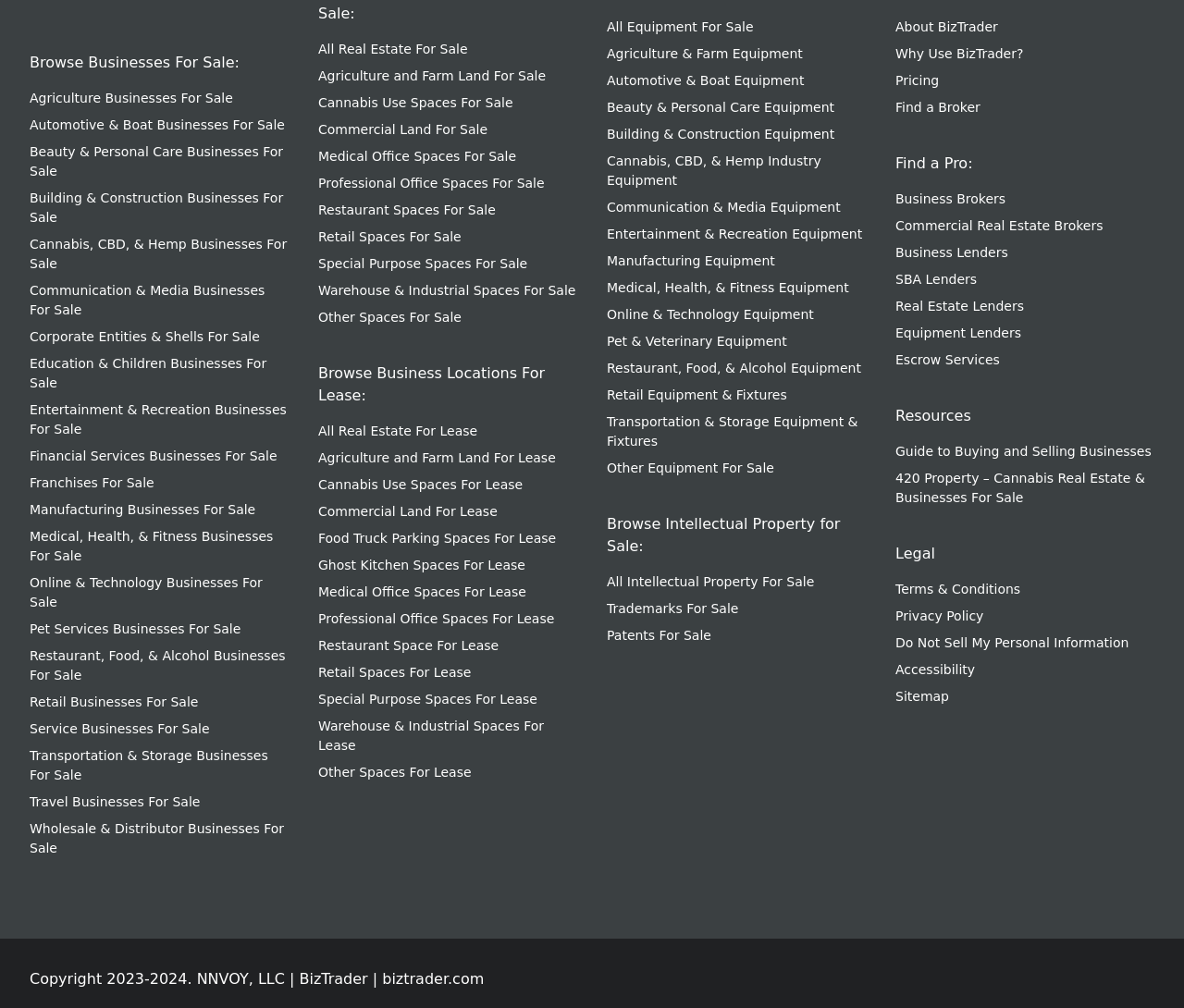Determine the bounding box coordinates for the area you should click to complete the following instruction: "Find a Business Broker".

[0.756, 0.19, 0.849, 0.205]